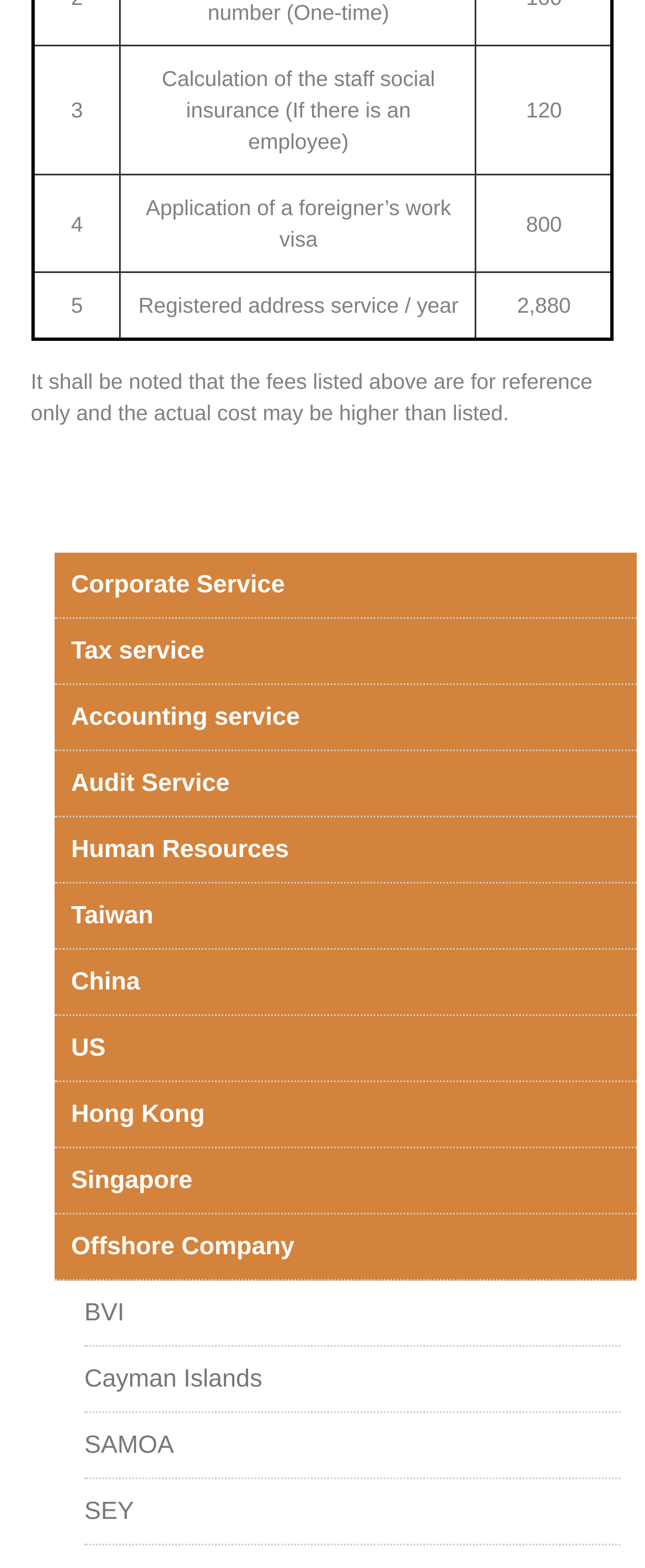Can you identify the bounding box coordinates of the clickable region needed to carry out this instruction: 'Click on Corporate Service'? The coordinates should be four float numbers within the range of 0 to 1, stated as [left, top, right, bottom].

[0.085, 0.352, 0.987, 0.395]